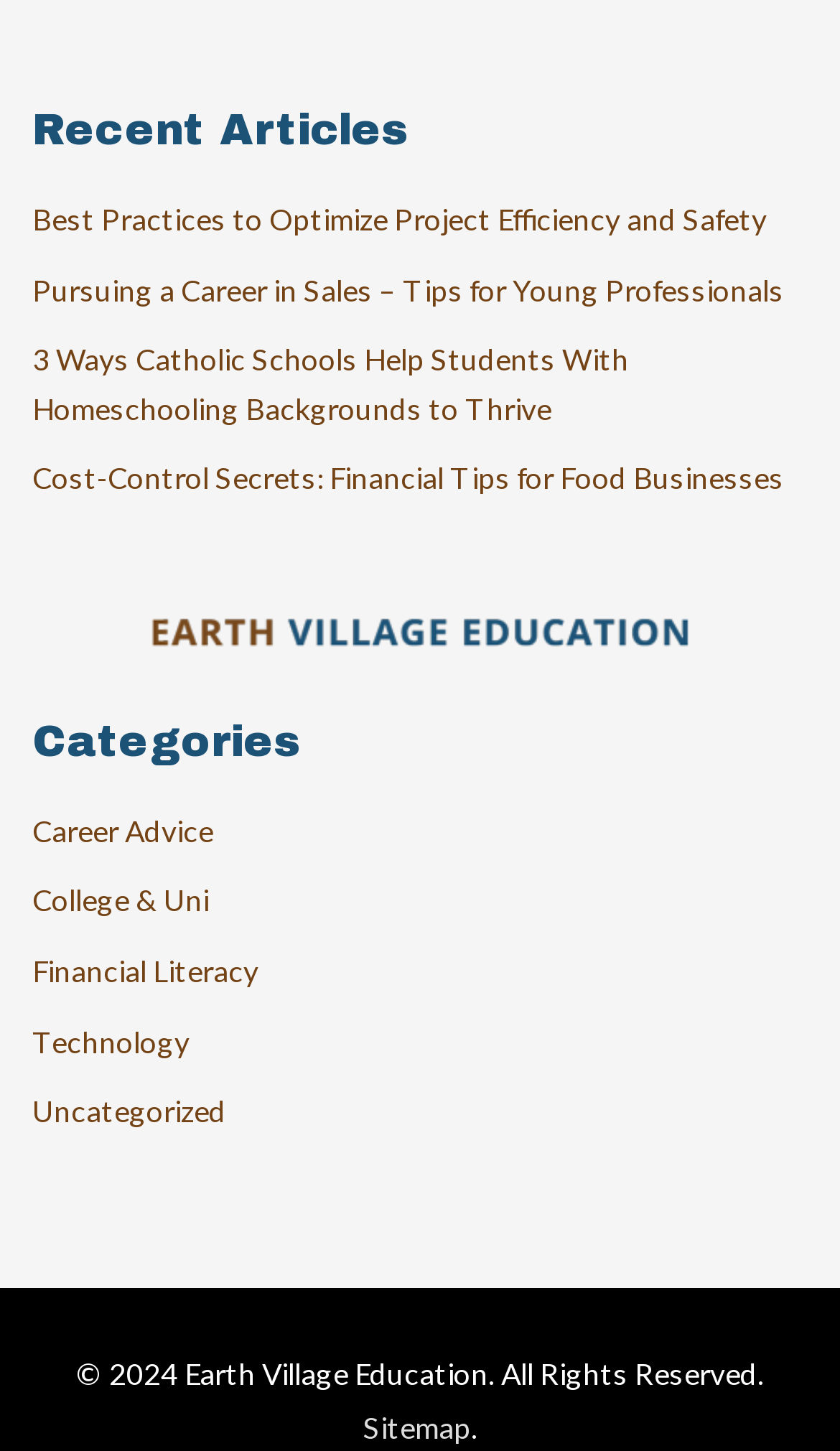Please provide a comprehensive response to the question based on the details in the image: What is the year of the copyright?

I found the year of the copyright by looking at the text elements at the bottom of the webpage. The text '© 2024' indicates the year of the copyright.